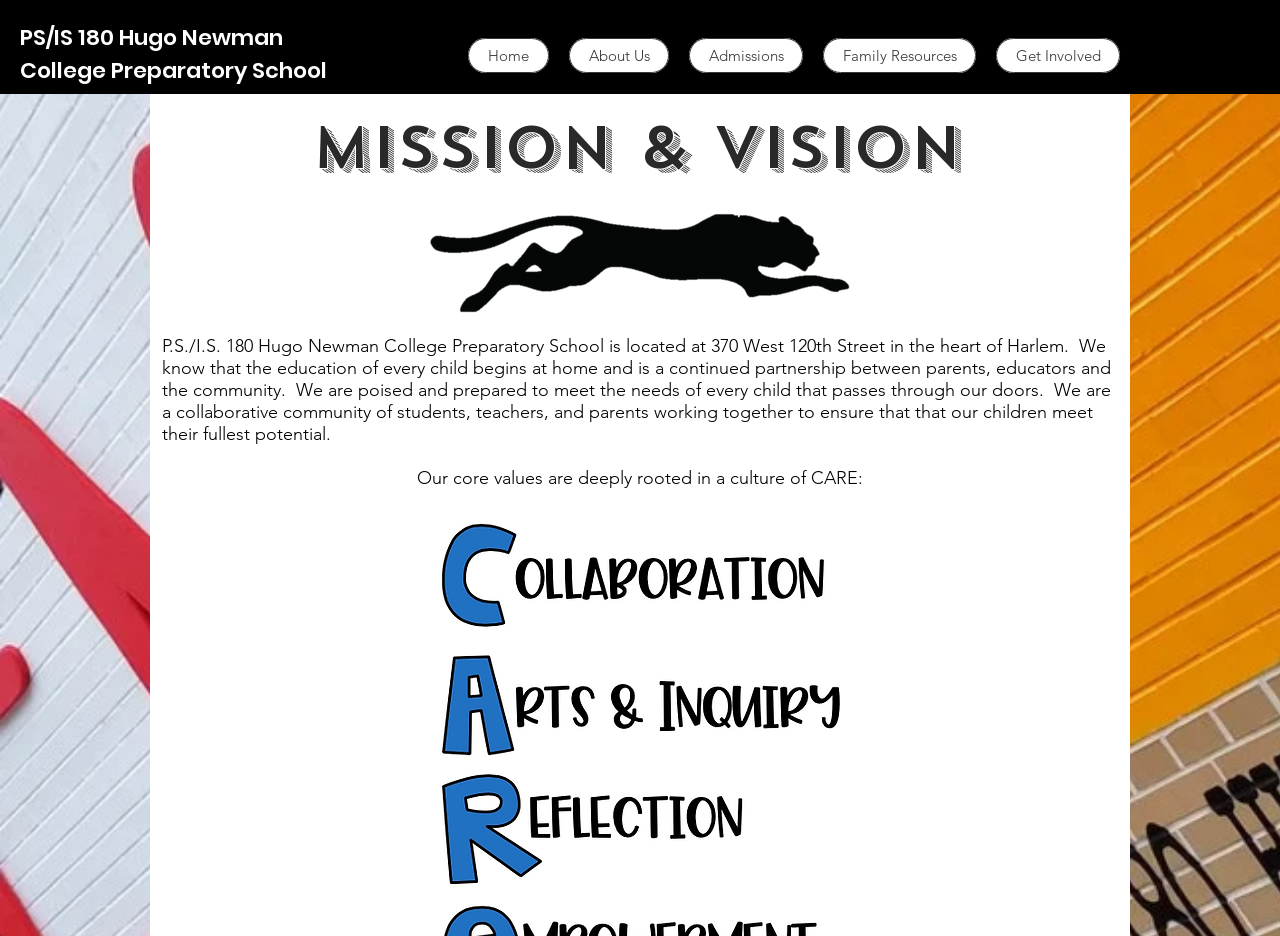What is the purpose of the school?
Please provide a full and detailed response to the question.

I found the answer by reading the static text element on the webpage, which mentions that the school is poised and prepared to meet the needs of every child that passes through their doors.